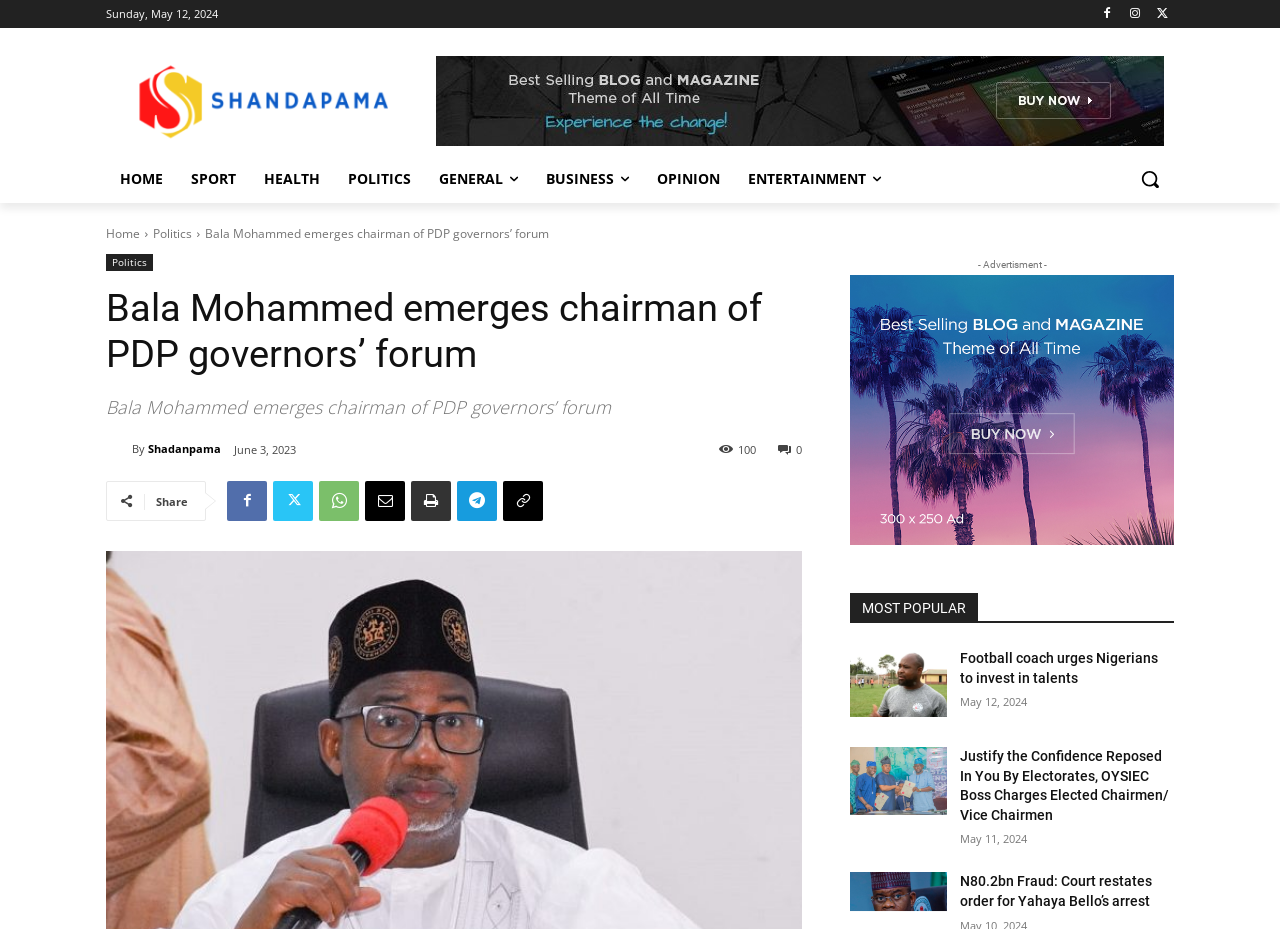Give a comprehensive overview of the webpage, including key elements.

This webpage appears to be a news article page from Shadanpamareporters. At the top, there is a logo and a navigation menu with links to different sections such as HOME, SPORT, HEALTH, POLITICS, and more. Below the navigation menu, there is a search bar with a search button.

The main content of the page is an article with the title "Bala Mohammed emerges chairman of PDP governors’ forum". The article has a heading and a subheading, and it appears to be a news article about the election of a chairman for the governors' forum of the Peoples Democratic Party (PDP). The article is accompanied by a timestamp indicating that it was published on June 3, 2023.

To the right of the article, there is a section with social media links and a "Share" button. Below the article, there is an advertisement section with a Google search engine link.

Further down the page, there is a section titled "MOST POPULAR" with a list of news articles. Each article has a heading, a link, and a timestamp indicating the publication date. The articles appear to be related to politics and current events.

Overall, the webpage has a simple and organized layout, with clear headings and concise text. The navigation menu and search bar are easily accessible, and the article content is easy to read and understand.